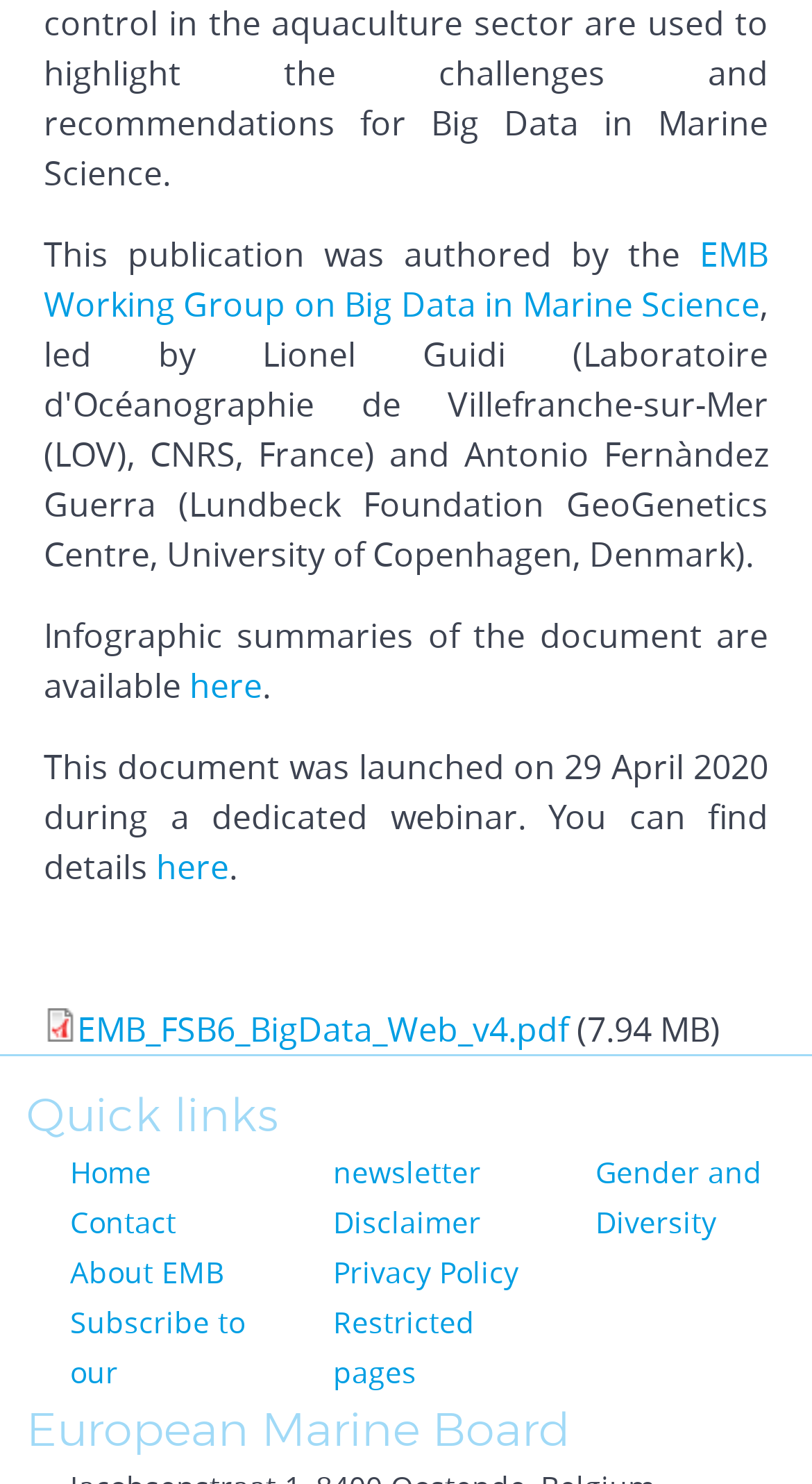Where can I find infographic summaries of the document?
Based on the image, give a one-word or short phrase answer.

here